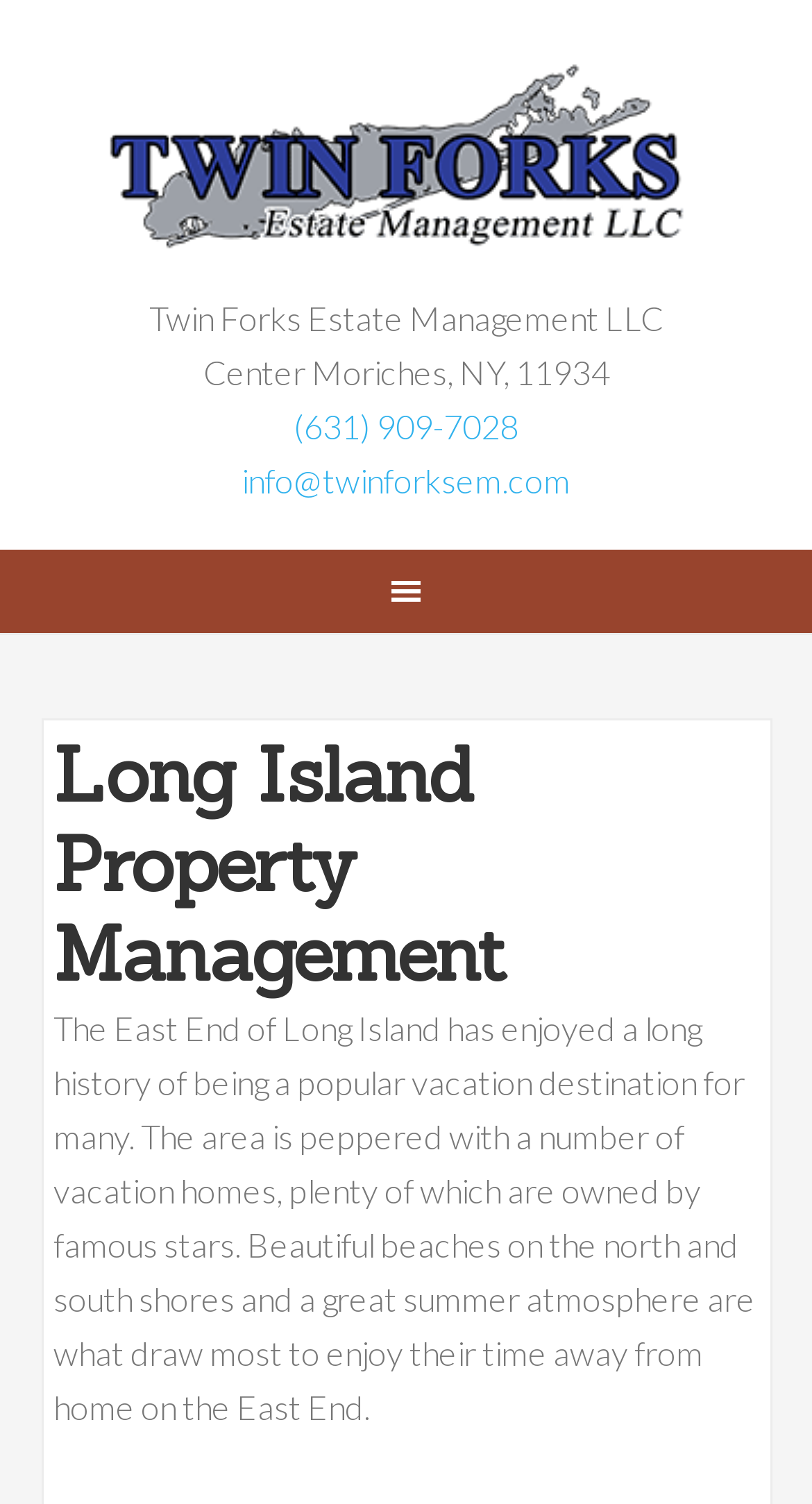What attracts people to the East End of Long Island?
Please answer the question with a detailed response using the information from the screenshot.

I found the answer by reading the static text element that describes the East End of Long Island, which mentions that 'Beautiful beaches on the north and south shores and a great summer atmosphere are what draw most to enjoy their time away from home on the East End.' This element is located in the middle of the page, with a bounding box coordinate of [0.065, 0.669, 0.929, 0.948].